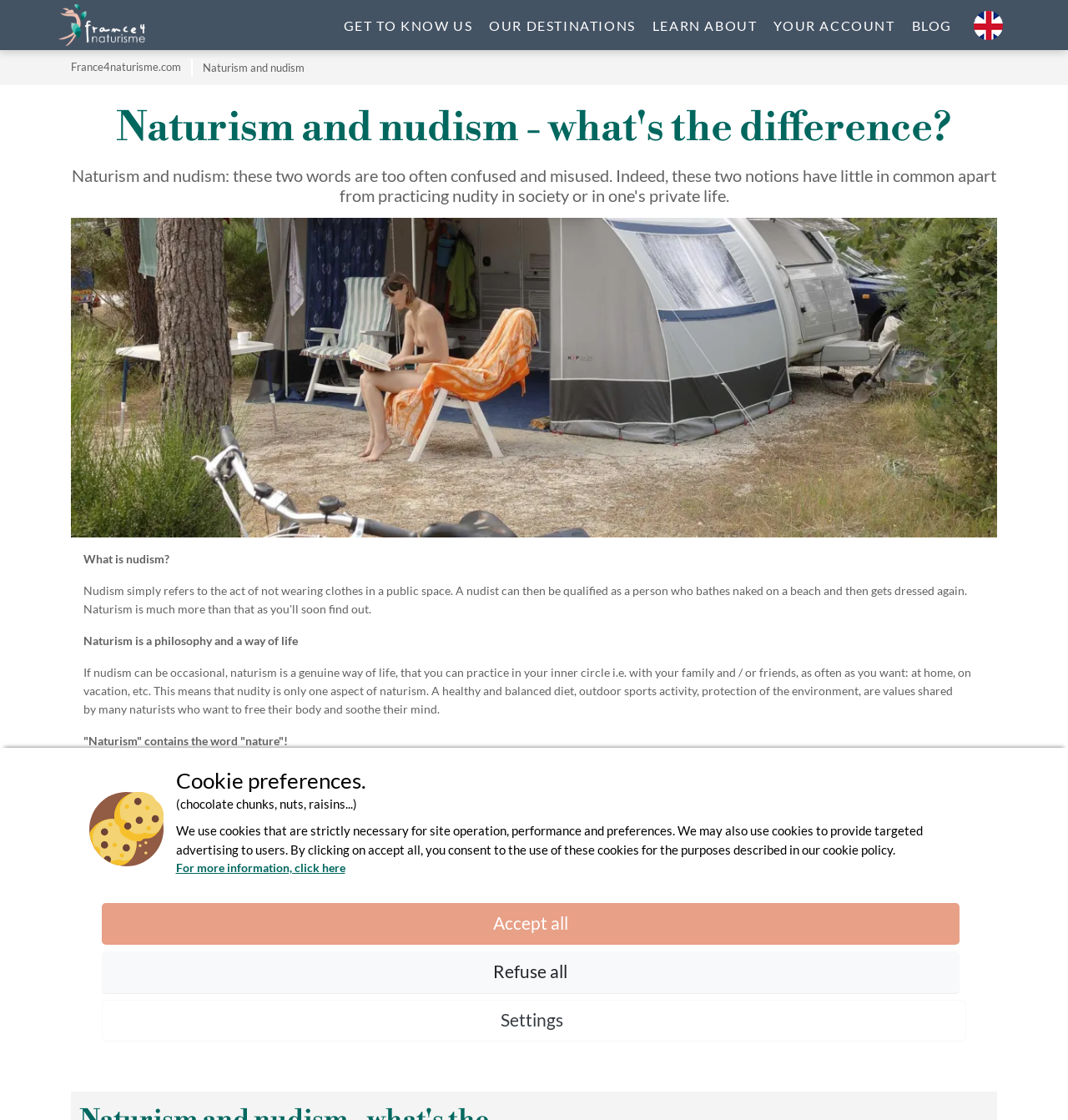Give a concise answer using one word or a phrase to the following question:
What does the French Federation of Naturism do?

Not specified